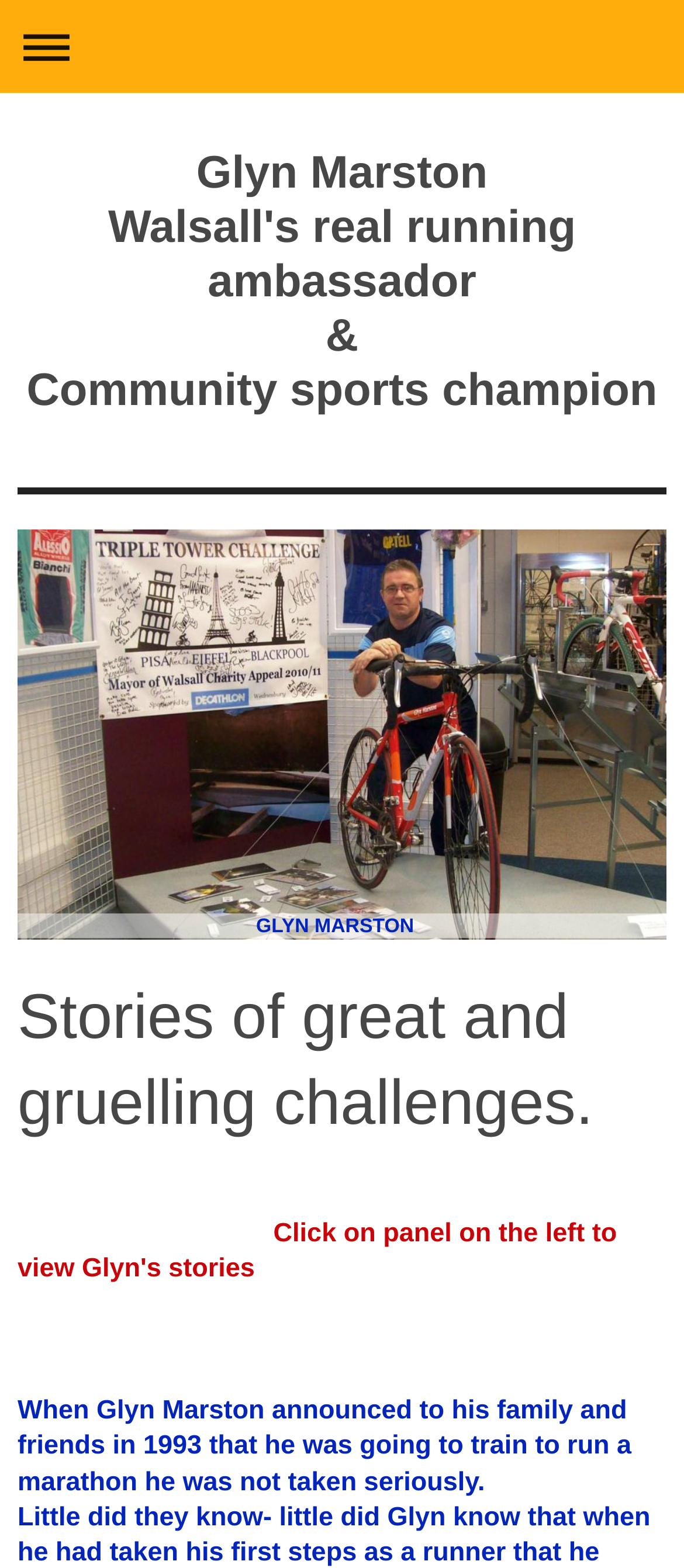Give a one-word or short phrase answer to this question: 
What is the topic of the story mentioned on the webpage?

running a marathon